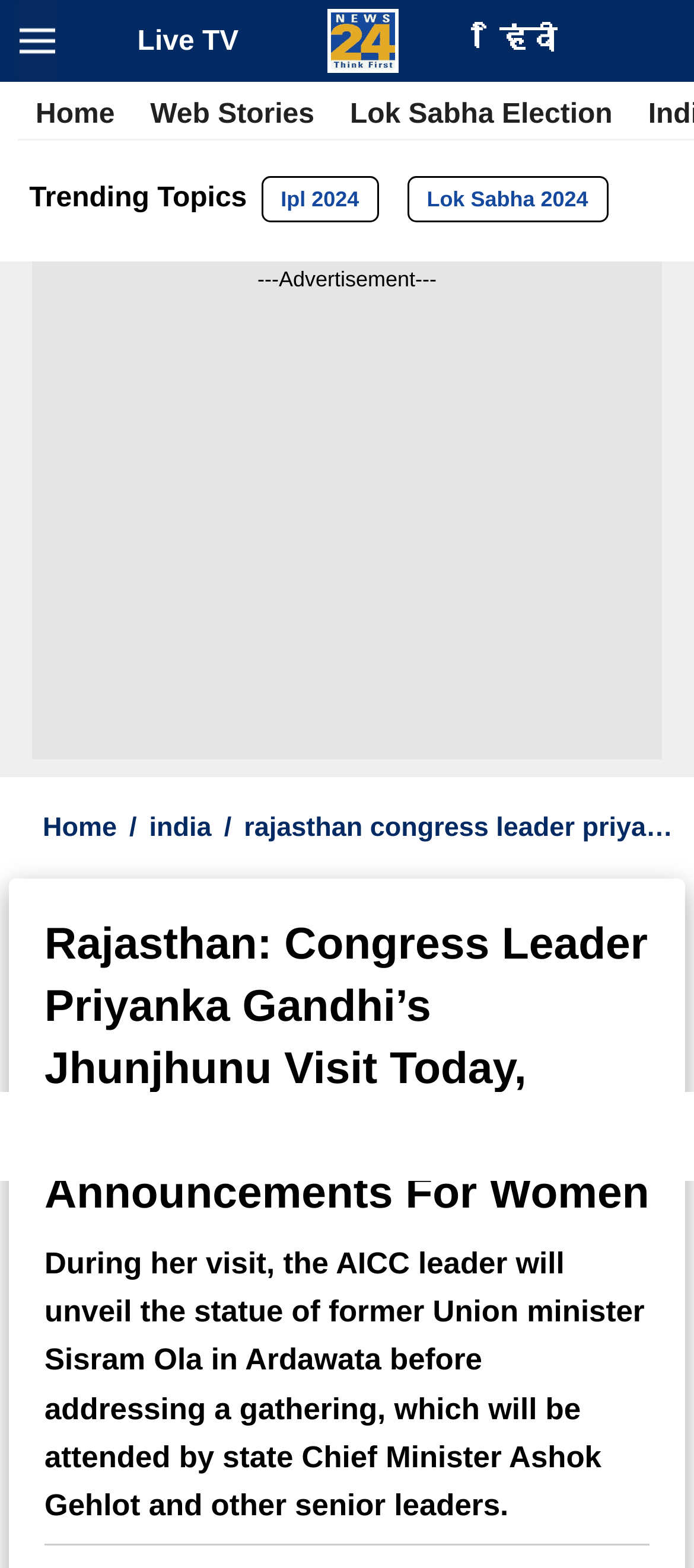Generate an in-depth caption that captures all aspects of the webpage.

The webpage appears to be a news article page, with a prominent headline "Rajasthan: Congress Leader Priyanka Gandhi's Jhunjhunu Visit Today, Likely To Make Big Announcements For Women" at the top center of the page. Below the headline, there is a subheading that provides more details about Priyanka Gandhi's visit.

At the top left corner, there is a navigation button labeled "Toggle navigation" with a hamburger menu icon next to it. To the right of the navigation button, there is a logo of "news24" with a link to the news website.

The top navigation bar has several links, including "Live TV", "हिंदी" (Hindi), "Home", "Web Stories", and "Lok Sabha Election". Below the navigation bar, there is a section labeled "Trending Topics" with links to popular topics such as "Ipl 2024" and "Lok Sabha 2024".

In the middle of the page, there is an advertisement section labeled "---Advertisement---". Below the advertisement, there is a secondary navigation bar with links to "Home" and "/india".

The main content of the page is divided into two sections. The first section has a heading with the title of the news article, and the second section has a subheading that provides more details about the article.